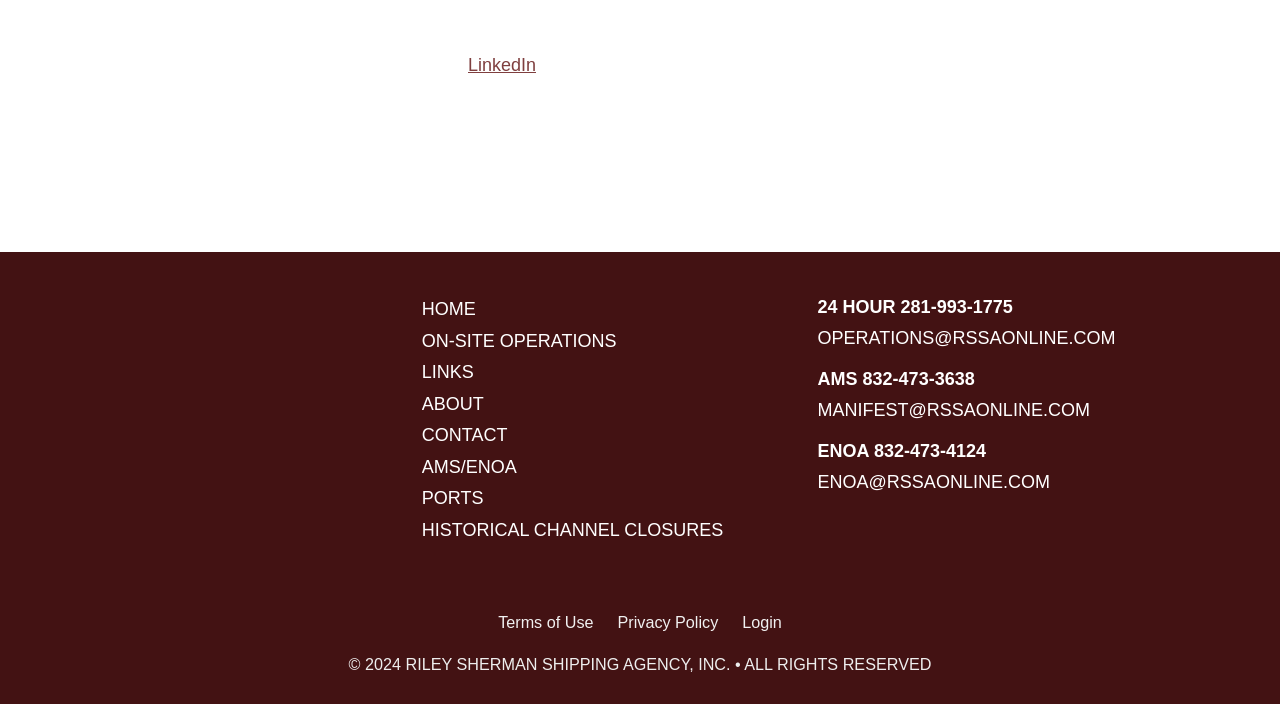Based on the image, please elaborate on the answer to the following question:
What are the two email addresses mentioned on the webpage?

I found the two email addresses in the top-right section of the webpage, where it lists contact information for operations and manifest.